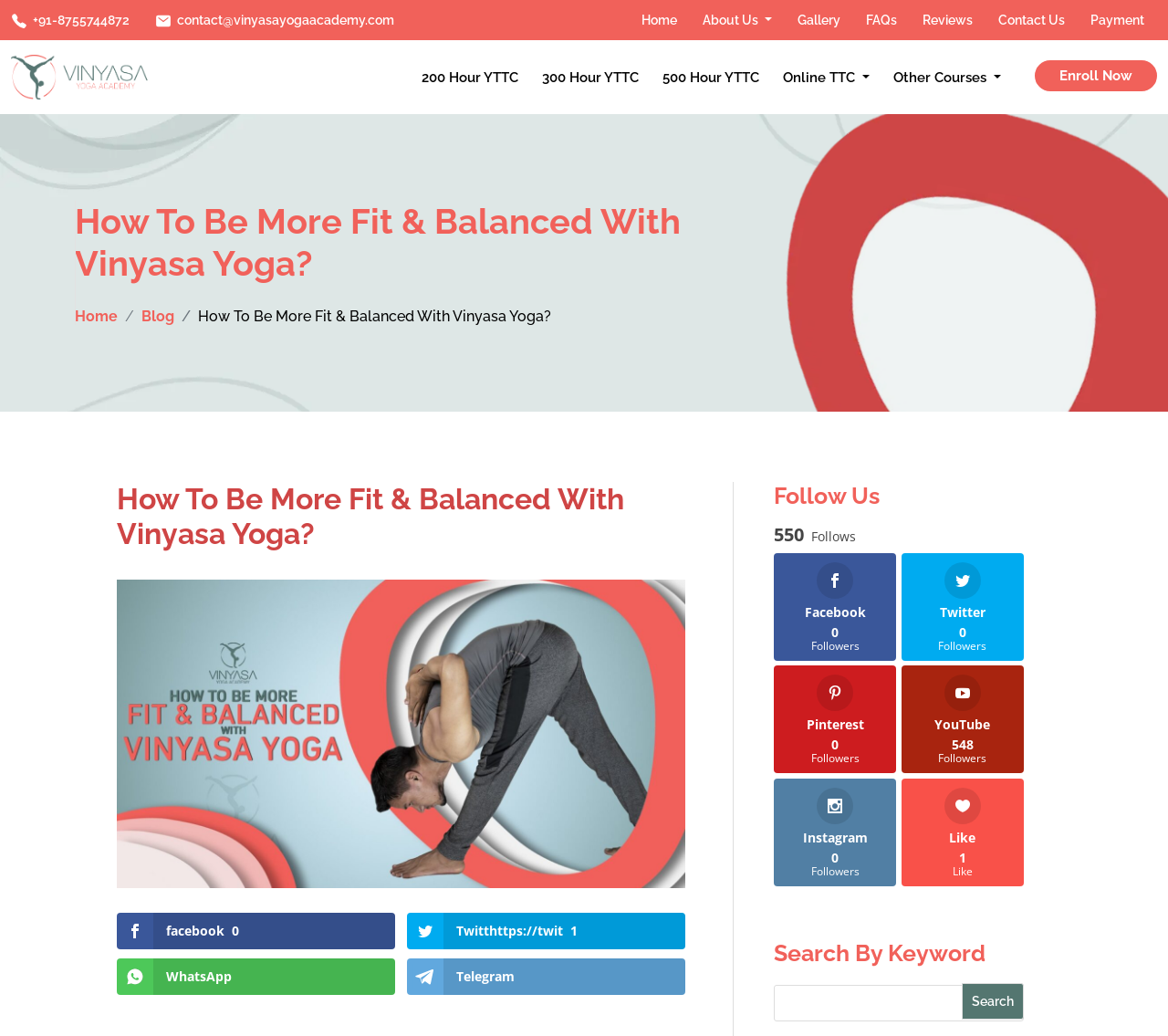How many followers does the YouTube channel have?
Please answer using one word or phrase, based on the screenshot.

548